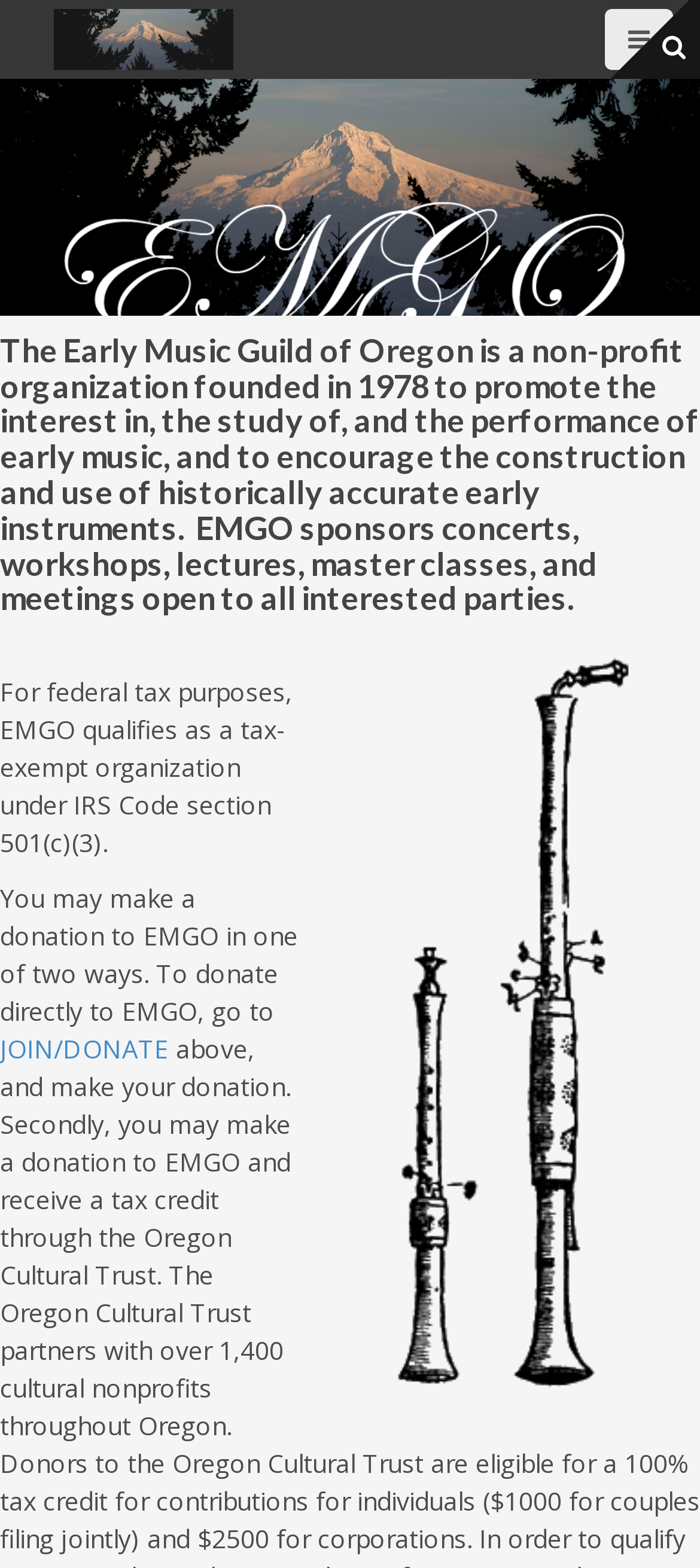Offer an extensive depiction of the webpage and its key elements.

The webpage is about the Early Music Guild of Oregon (Emgo), a non-profit organization founded in 1978. At the top left corner, there is a link and an image, both labeled "Emgo", which likely serve as a logo or a navigation element. On the top right corner, there is a button with an icon, possibly a navigation or settings button.

Below the top elements, there is a large image spanning the entire width of the page, taking up about a quarter of the page's height. This image may be a banner or a header image.

Underneath the large image, there is a table or a layout section that occupies most of the page's width. Within this section, there is a smaller image on the left side, followed by a heading that describes the purpose and activities of Emgo. The heading text explains that Emgo promotes early music, sponsors concerts and workshops, and encourages the construction of historically accurate early instruments.

On the right side of the table, there is another image, labeled "pommern", which may be related to early music or Emgo's activities. Below the heading and the image, there are two blocks of text. The first block explains that Emgo is a tax-exempt organization under IRS Code section 501(c)(3). The second block describes two ways to make a donation to Emgo, with a link labeled "JOIN/DONATE" that allows users to donate directly to Emgo.